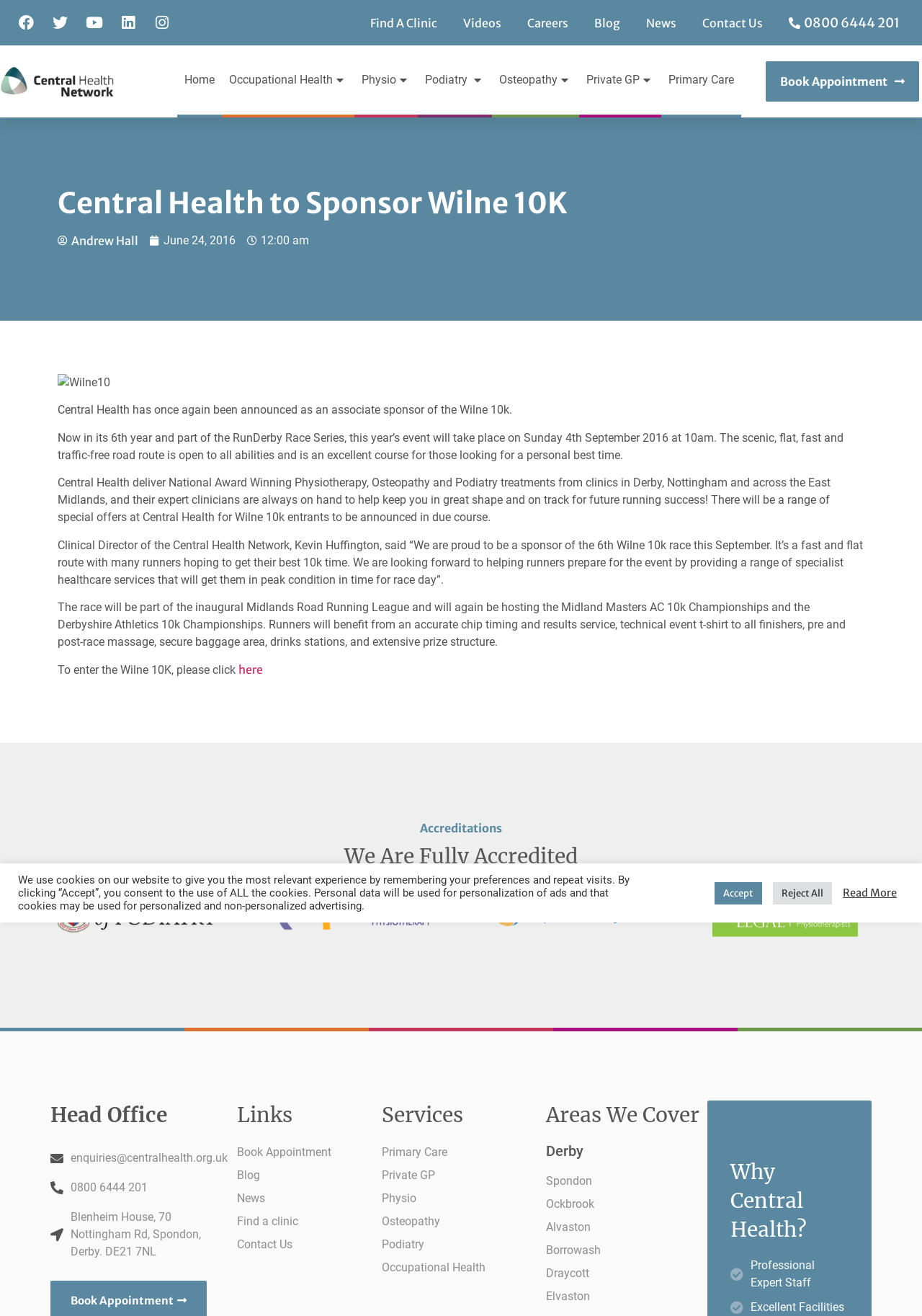Given the description Facebook, predict the bounding box coordinates of the UI element. Ensure the coordinates are in the format (top-left x, top-left y, bottom-right x, bottom-right y) and all values are between 0 and 1.

[0.02, 0.012, 0.037, 0.023]